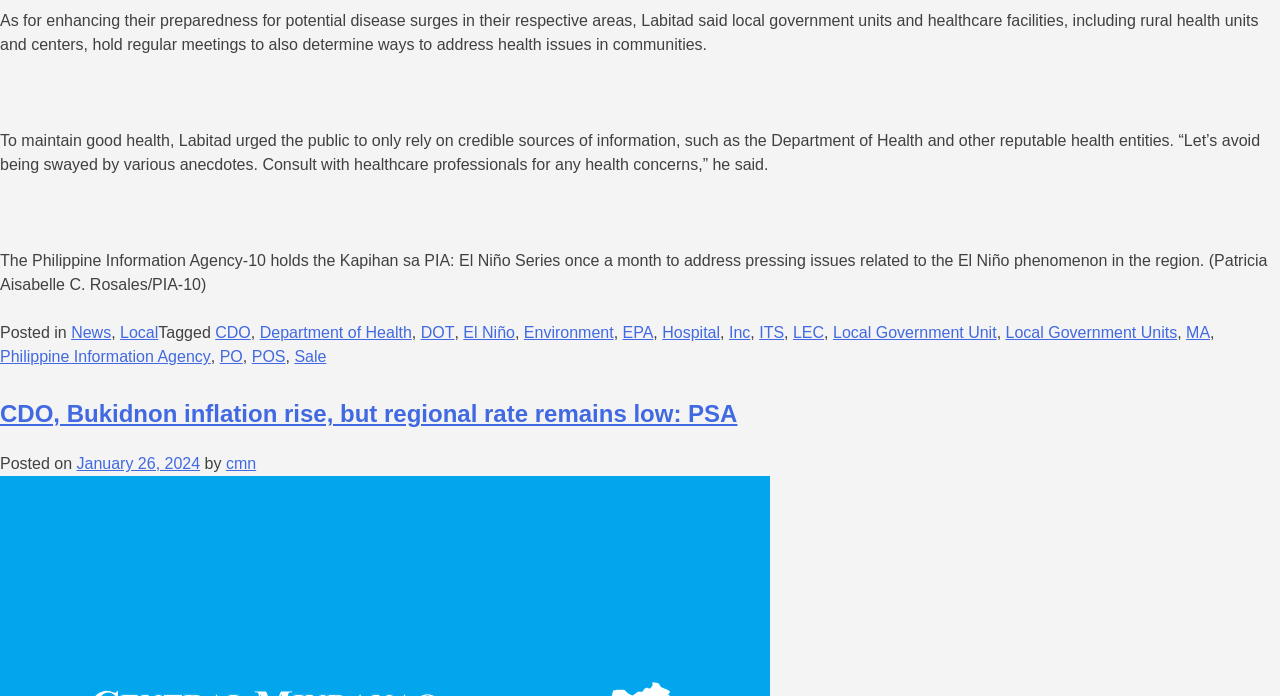Identify the bounding box of the HTML element described here: "Ecommerce by Shopify". Provide the coordinates as four float numbers between 0 and 1: [left, top, right, bottom].

None